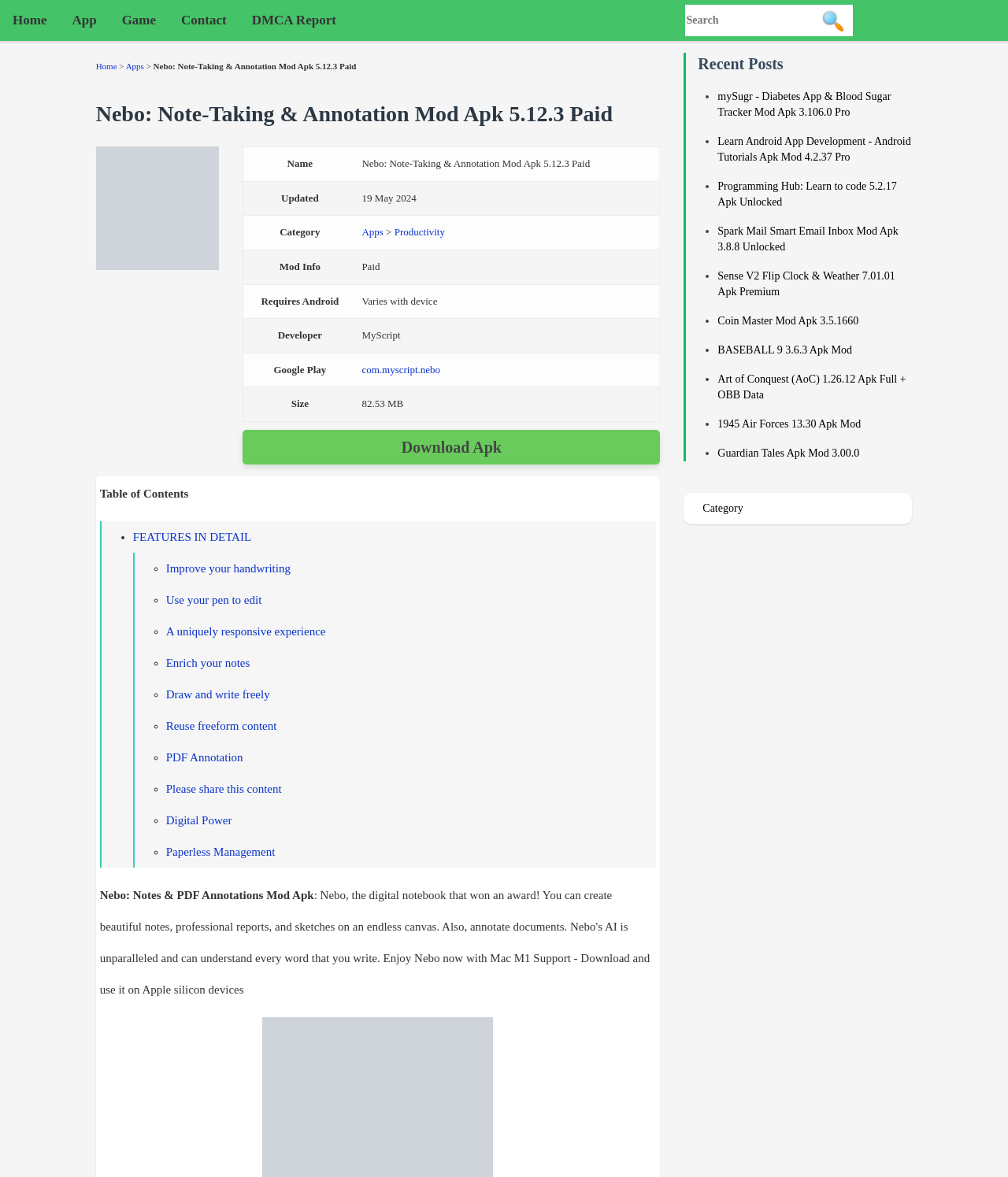Locate the bounding box coordinates of the element you need to click to accomplish the task described by this instruction: "Click on the Home link".

[0.0, 0.0, 0.059, 0.035]